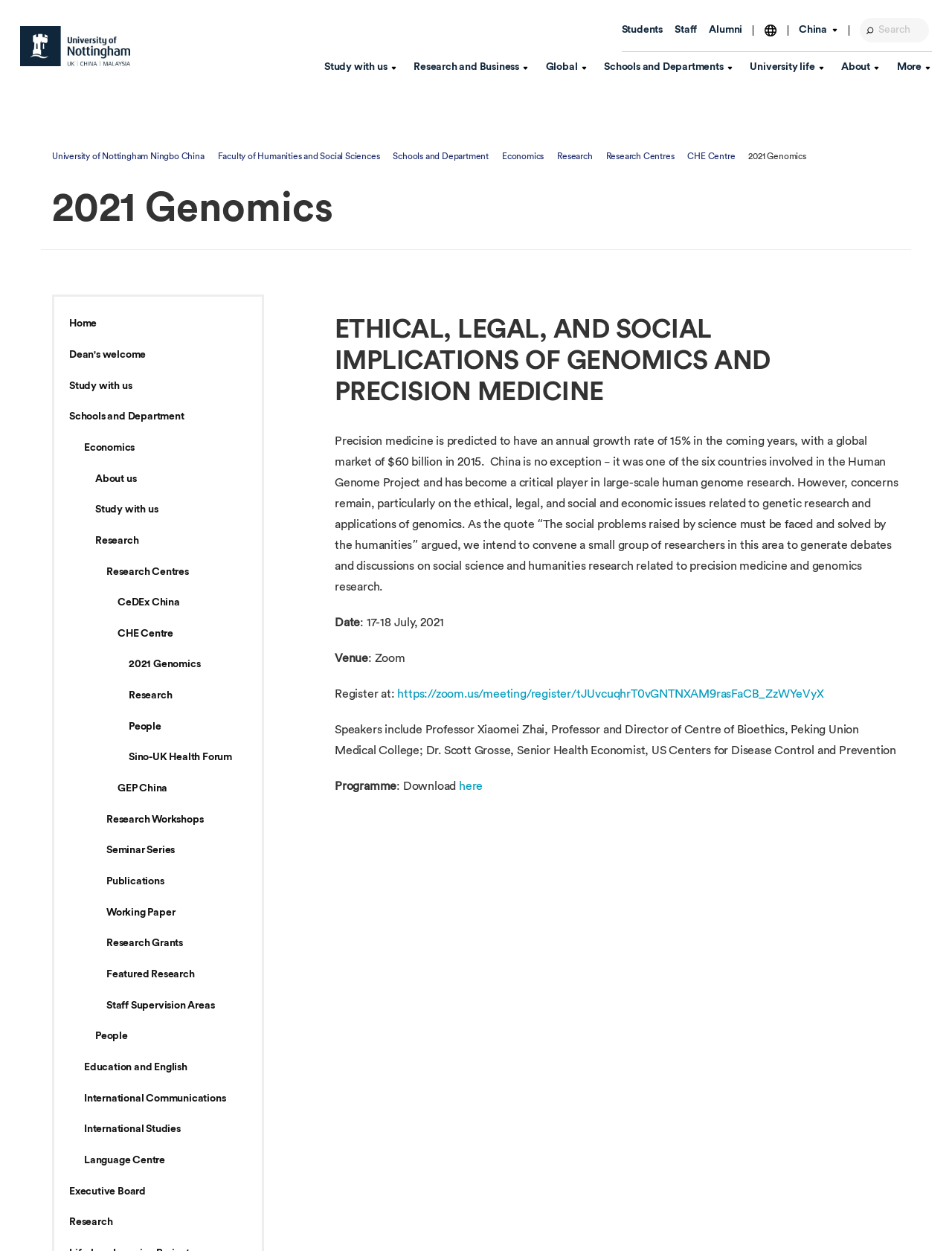What is the name of the university?
Craft a detailed and extensive response to the question.

The name of the university can be found in the logo at the top left corner of the webpage, which is an image with the text 'Logo of University of Nottingham'.